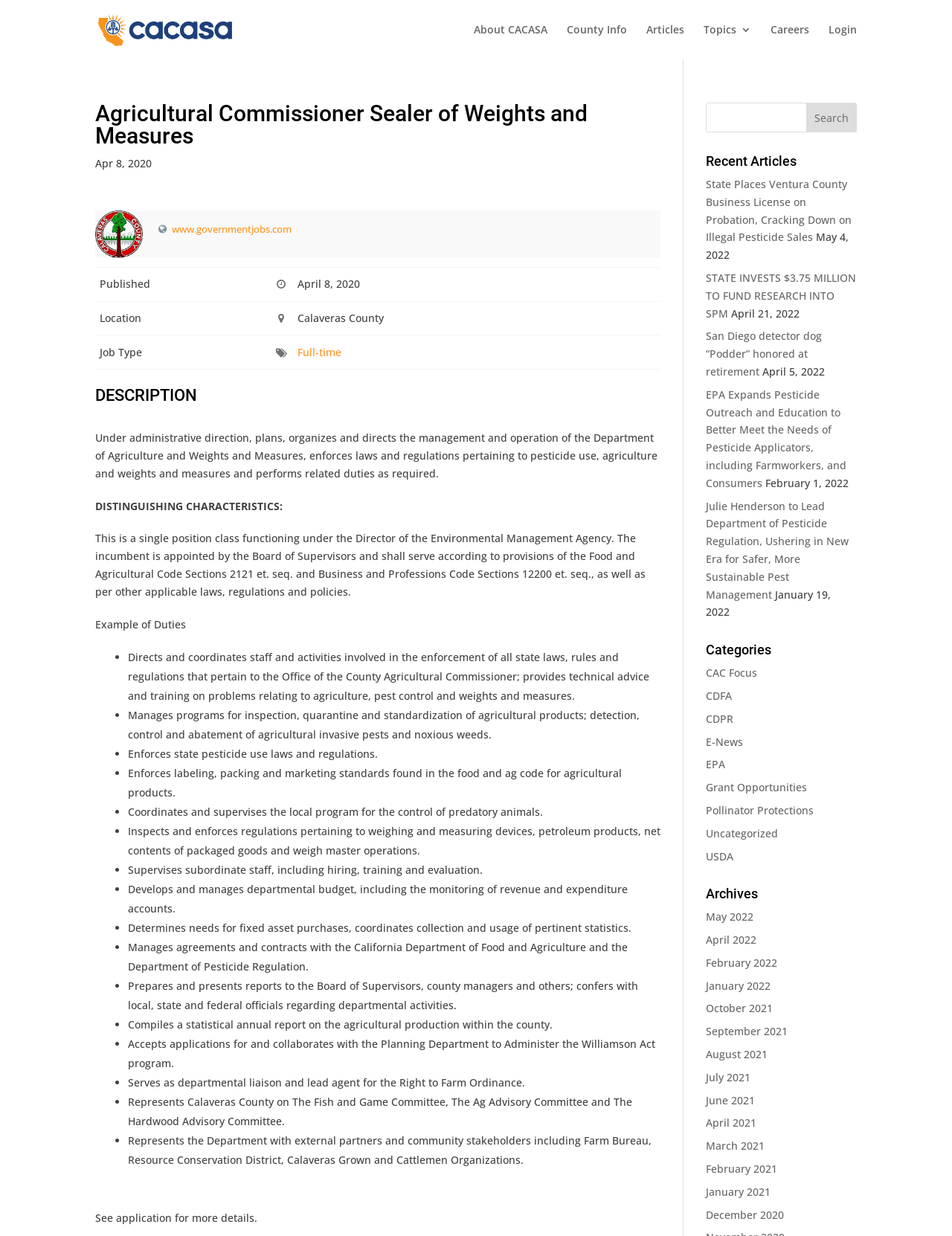Determine the bounding box coordinates of the UI element that matches the following description: "July 2021". The coordinates should be four float numbers between 0 and 1 in the format [left, top, right, bottom].

[0.741, 0.866, 0.788, 0.877]